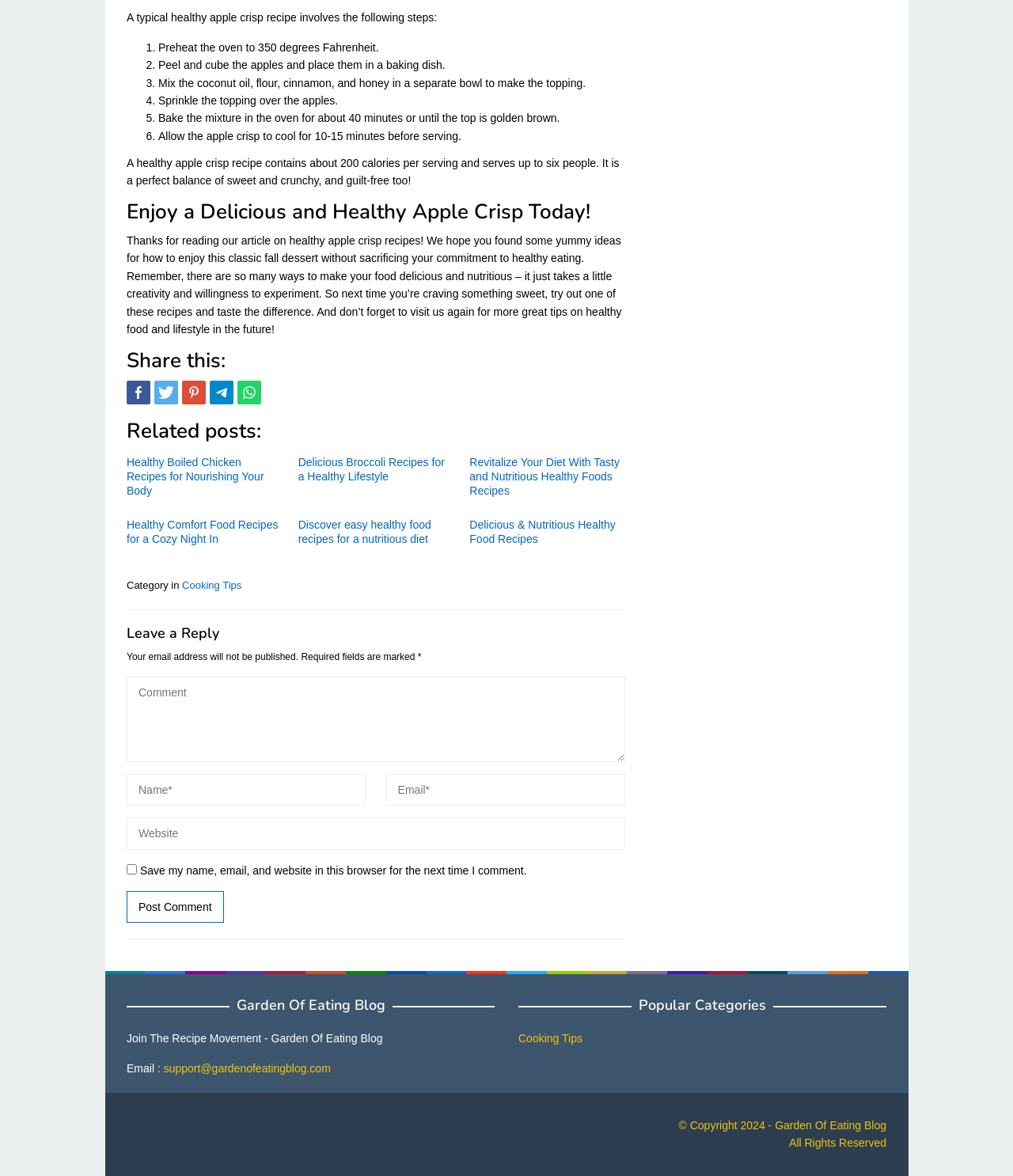Please locate the bounding box coordinates for the element that should be clicked to achieve the following instruction: "Leave a reply". Ensure the coordinates are given as four float numbers between 0 and 1, i.e., [left, top, right, bottom].

[0.125, 0.533, 0.617, 0.546]